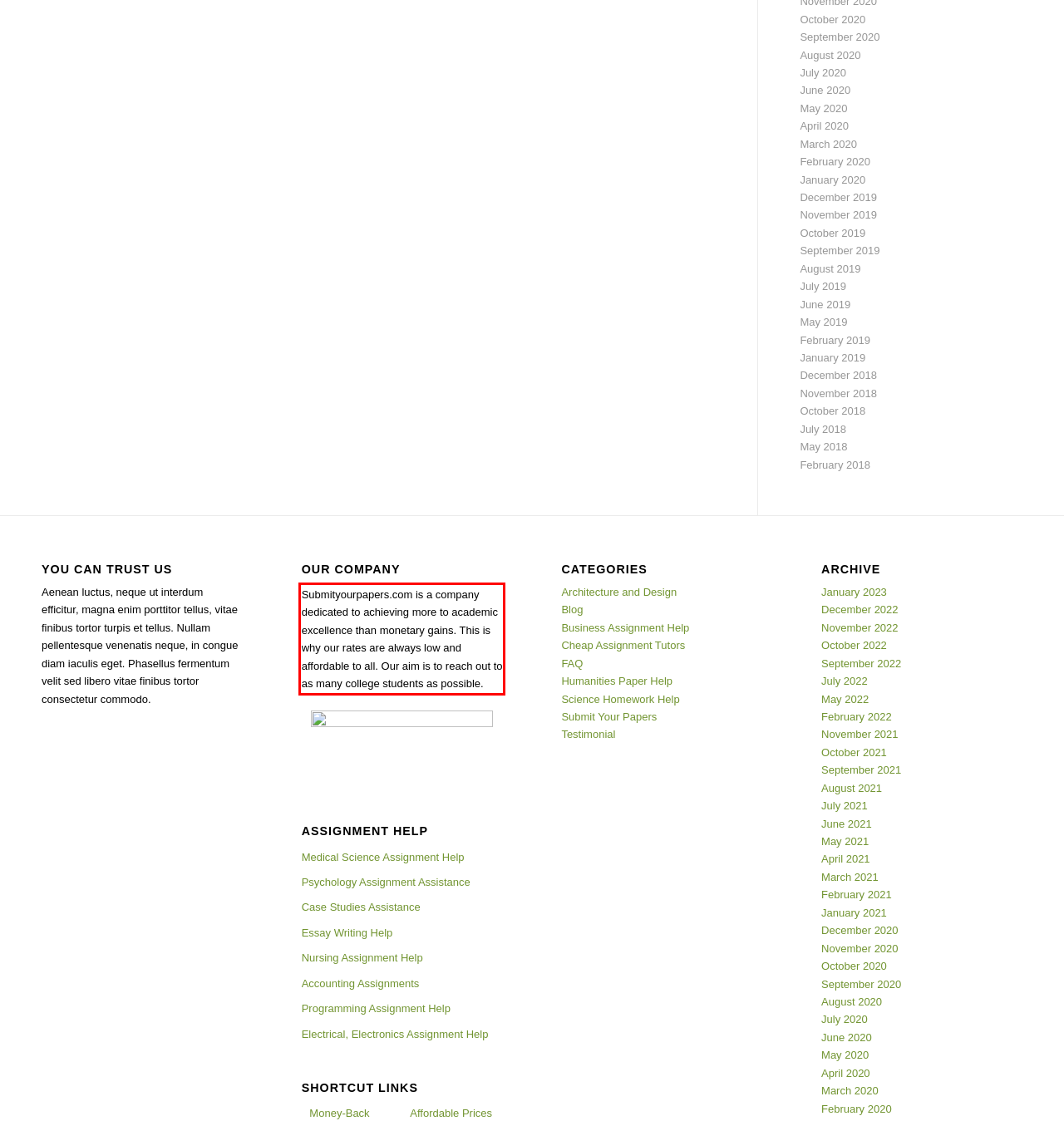Given a webpage screenshot, identify the text inside the red bounding box using OCR and extract it.

Submityourpapers.com is a company dedicated to achieving more to academic excellence than monetary gains. This is why our rates are always low and affordable to all. Our aim is to reach out to as many college students as possible.